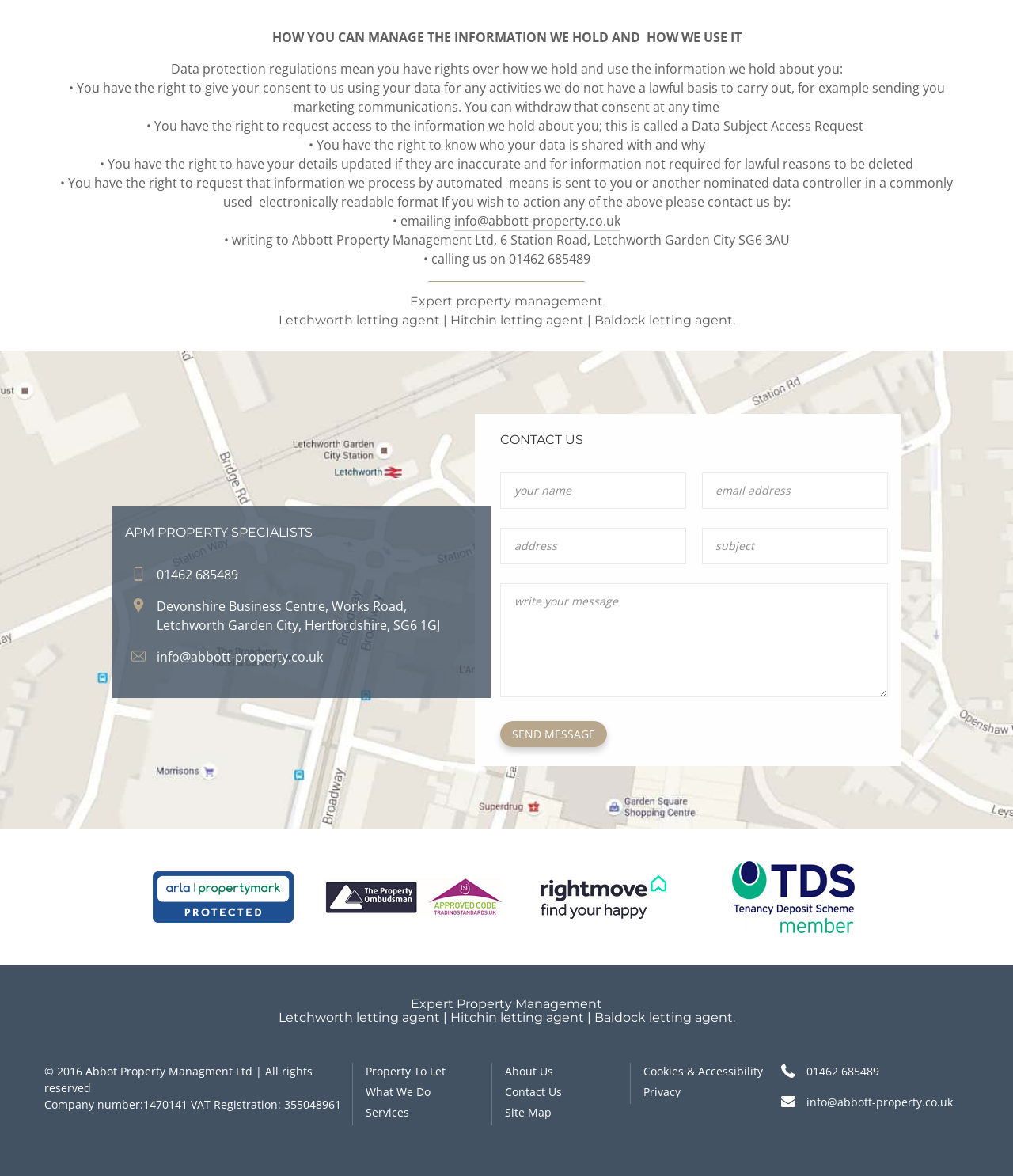Specify the bounding box coordinates of the area to click in order to follow the given instruction: "call 01462 685489."

[0.418, 0.213, 0.582, 0.228]